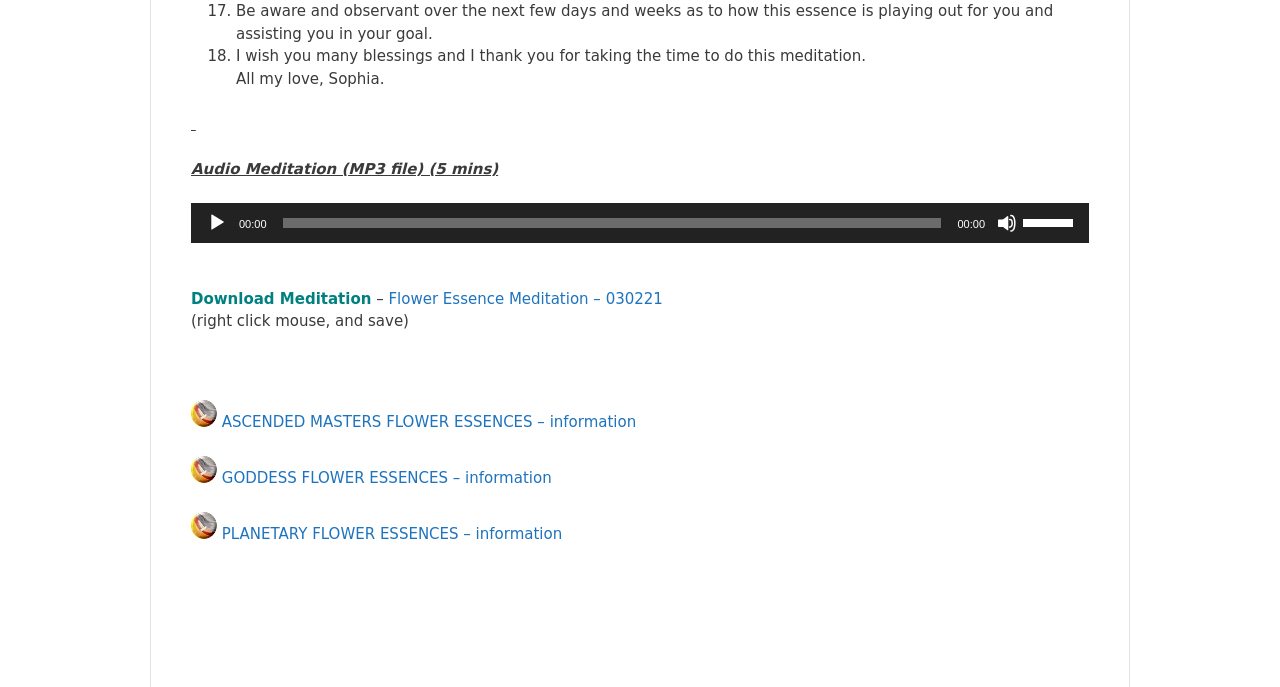Please determine the bounding box coordinates of the element's region to click in order to carry out the following instruction: "Visit the ASCENDED MASTERS FLOWER ESSENCES information page". The coordinates should be four float numbers between 0 and 1, i.e., [left, top, right, bottom].

[0.173, 0.601, 0.497, 0.628]